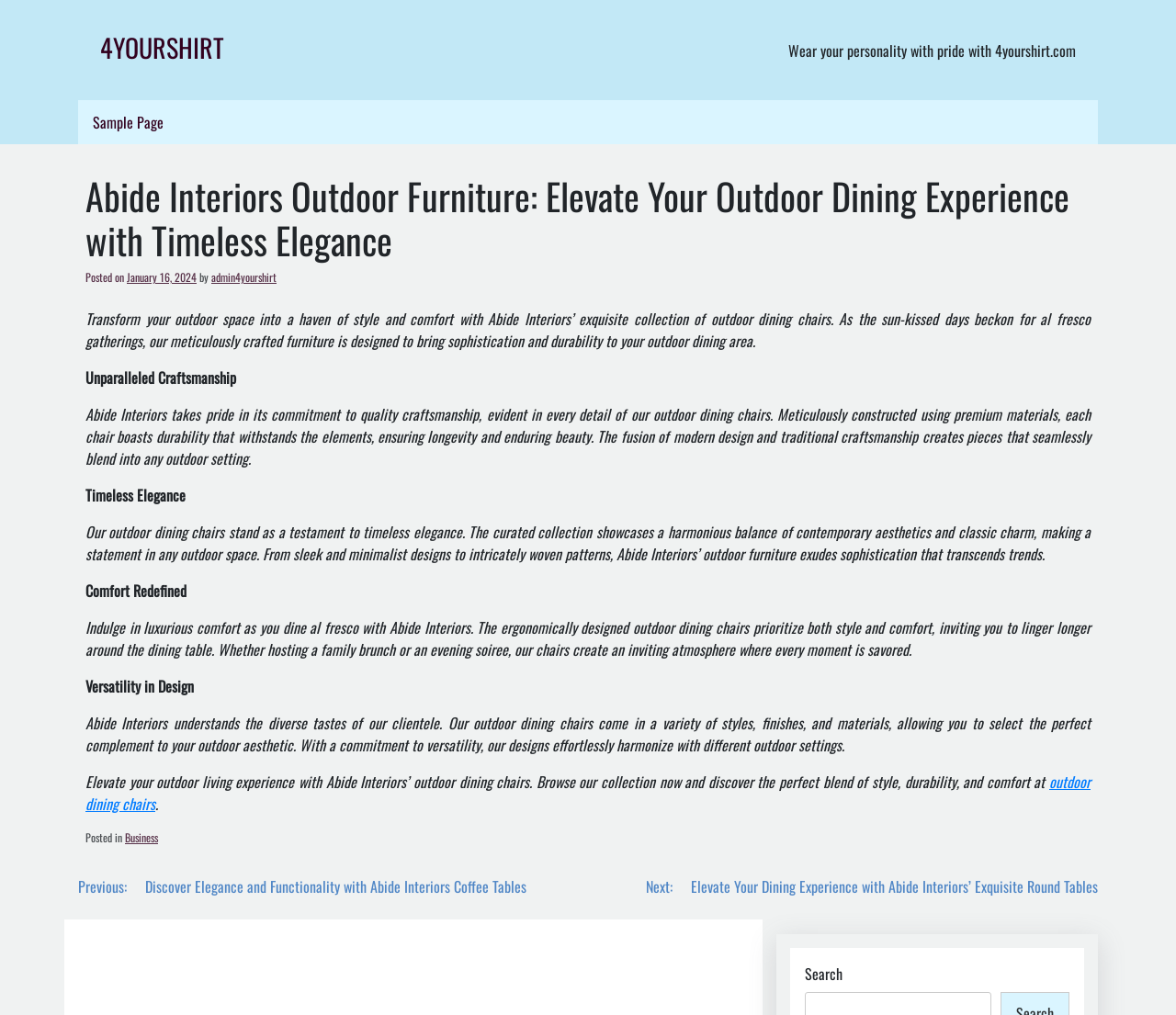Provide a one-word or brief phrase answer to the question:
What is the name of the website?

4yourshirt